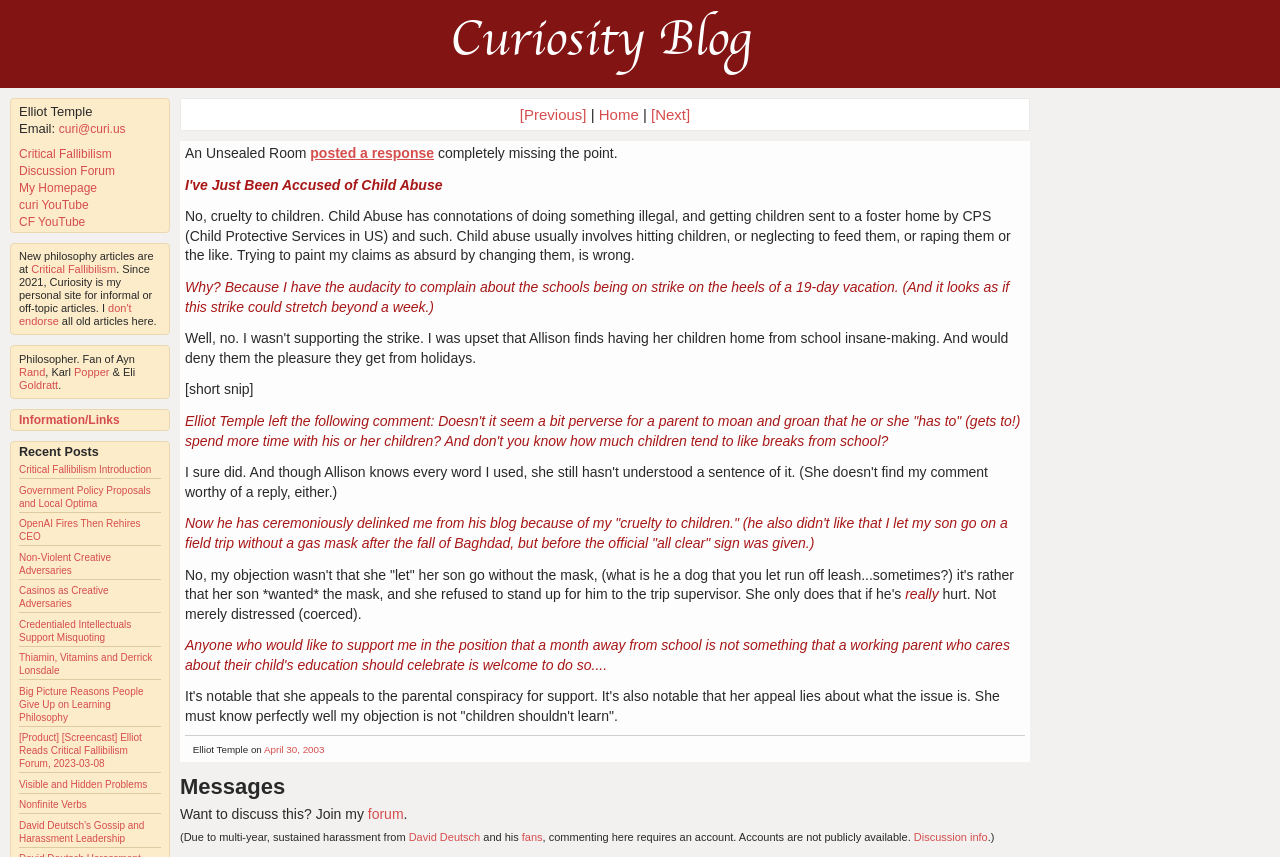What is the topic of the article?
Respond to the question with a single word or phrase according to the image.

Child abuse and school strikes